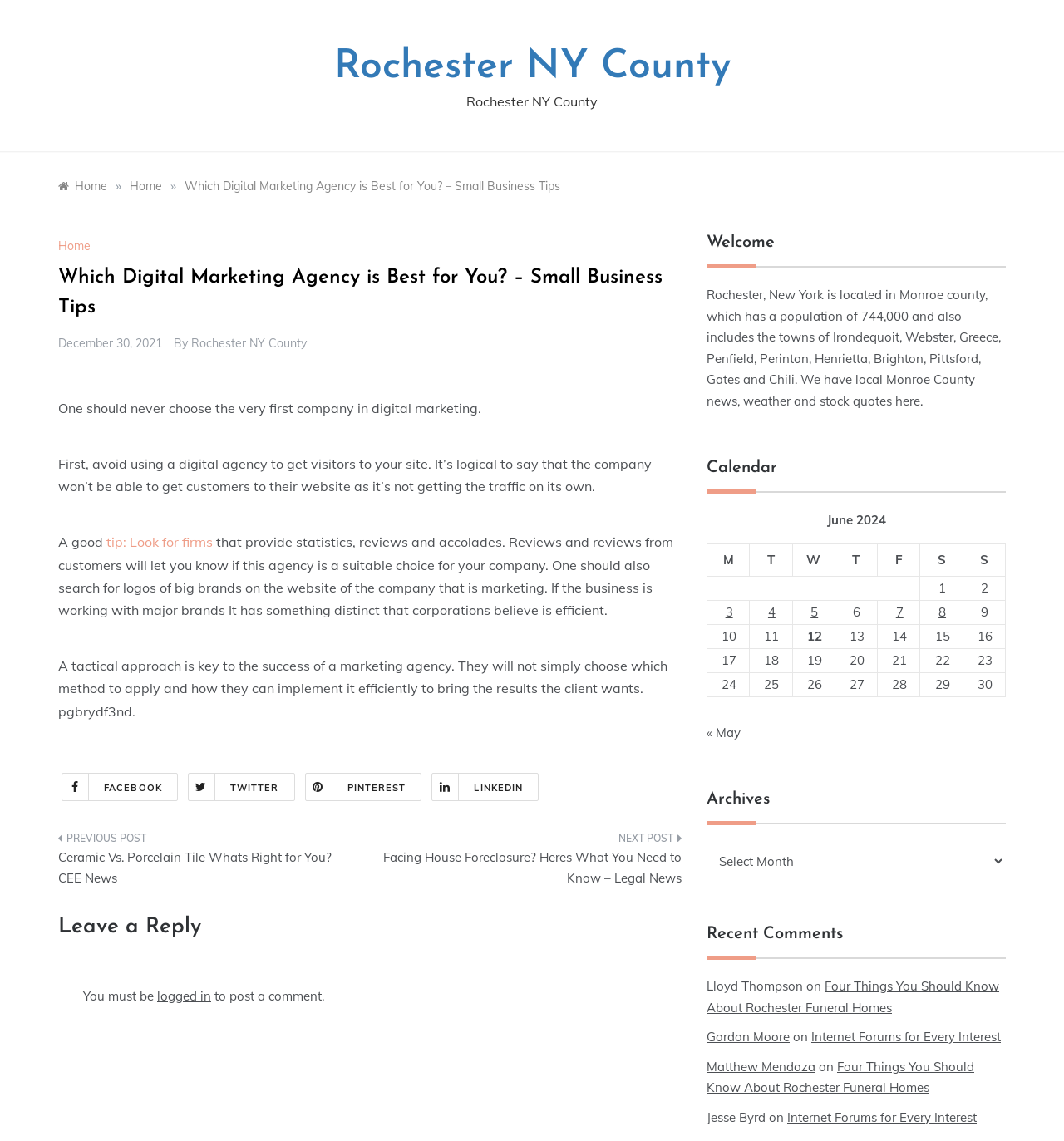What is the purpose of looking for logos of big brands on the website of a digital marketing agency?
Using the visual information, respond with a single word or phrase.

To know if the agency is efficient